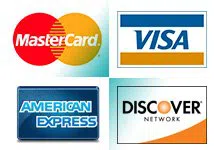What is the purpose of showcasing credit card logos?
Please provide a comprehensive answer based on the visual information in the image.

By showcasing these trusted payment methods, the image communicates the company's accessibility and customer-friendly approach in facilitating transactions for their emergency eviction services in Houston, TX, emphasizing their commitment to convenience for customers.